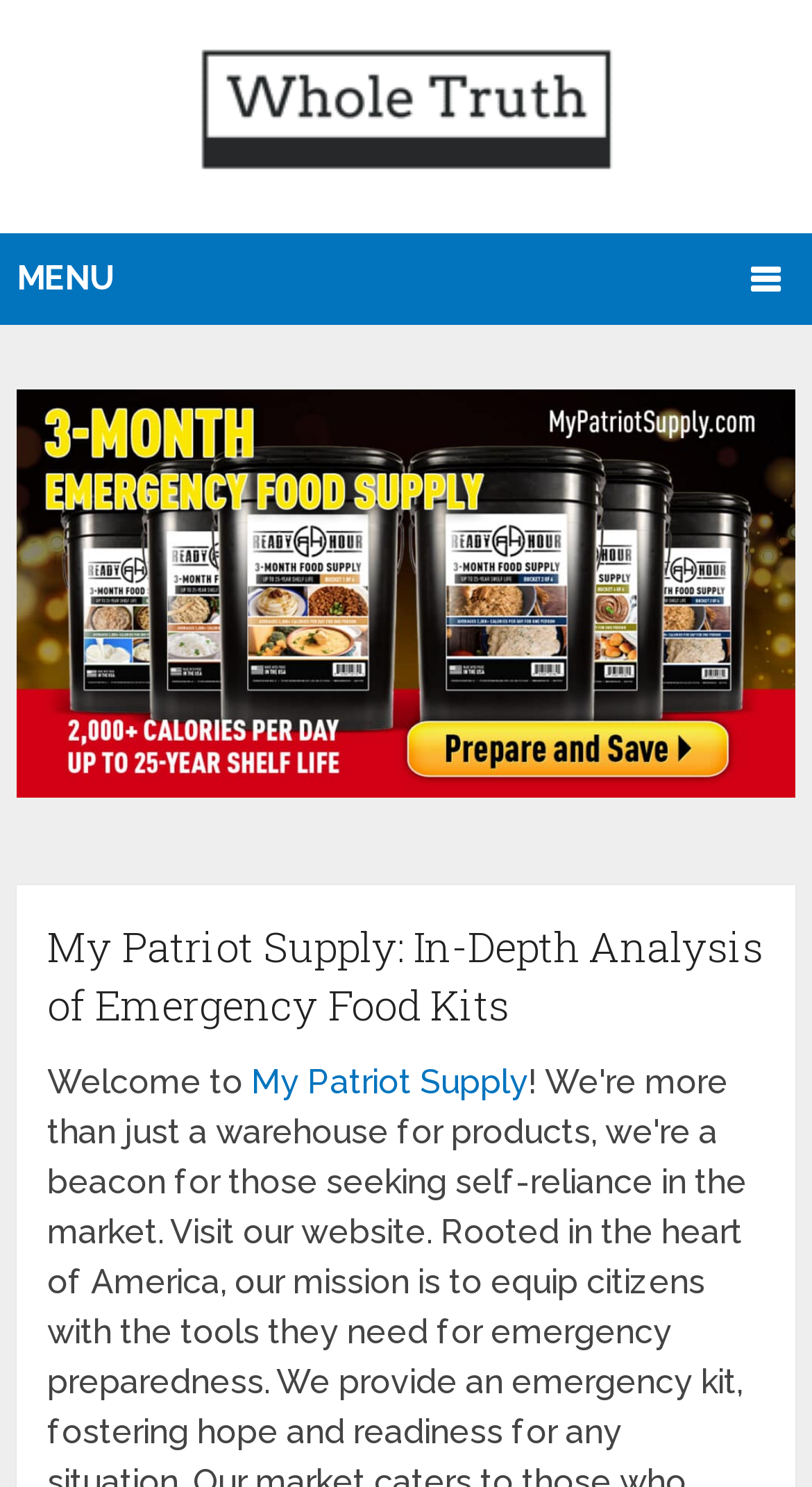Given the element description "alt="Whole Truth"" in the screenshot, predict the bounding box coordinates of that UI element.

[0.244, 0.076, 0.756, 0.127]